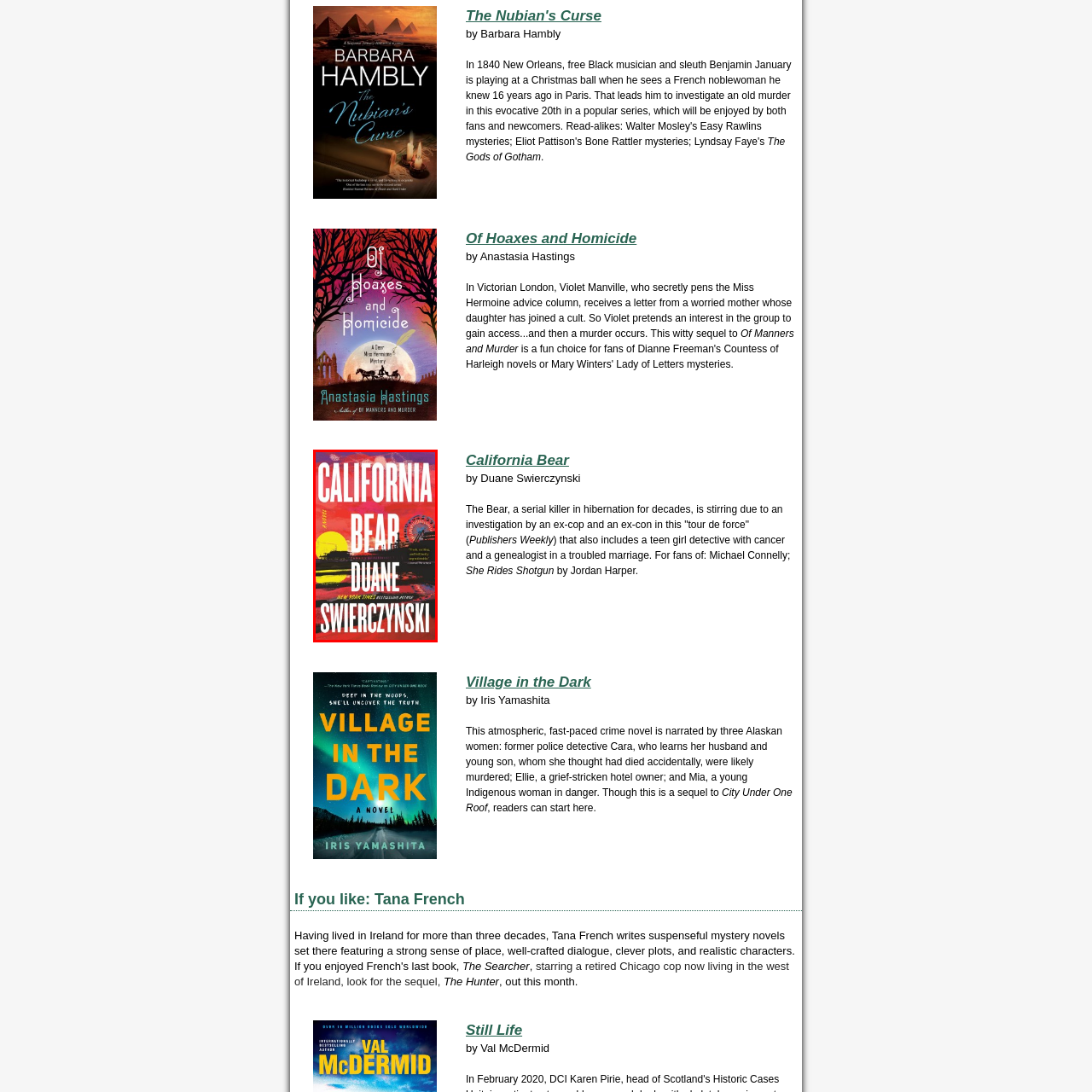Examine the section enclosed by the red box and give a brief answer to the question: What is the theme of the novel?

suspenseful crime fiction